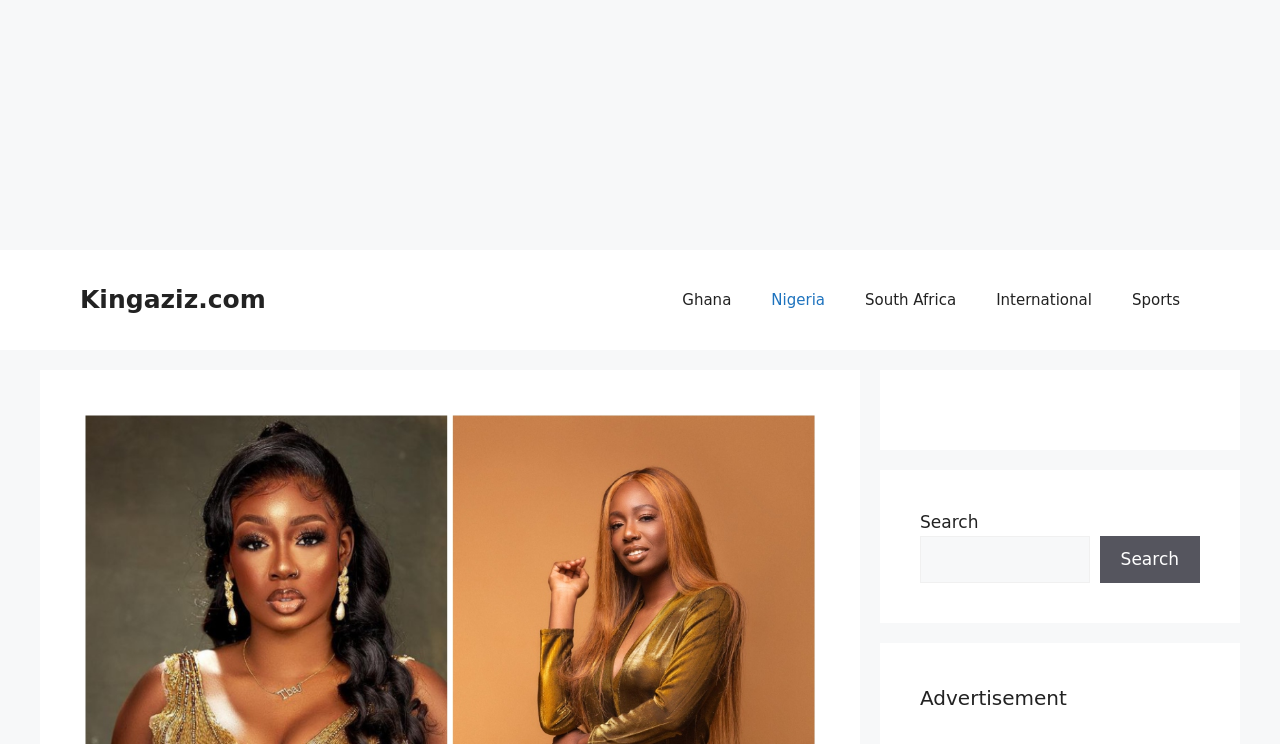Can you look at the image and give a comprehensive answer to the question:
How many complementary elements are on the webpage?

There are two complementary elements on the webpage, which are located below the navigation menu and above the search box. They do not contain any specific content, but rather provide a visual separation between the different sections of the webpage.